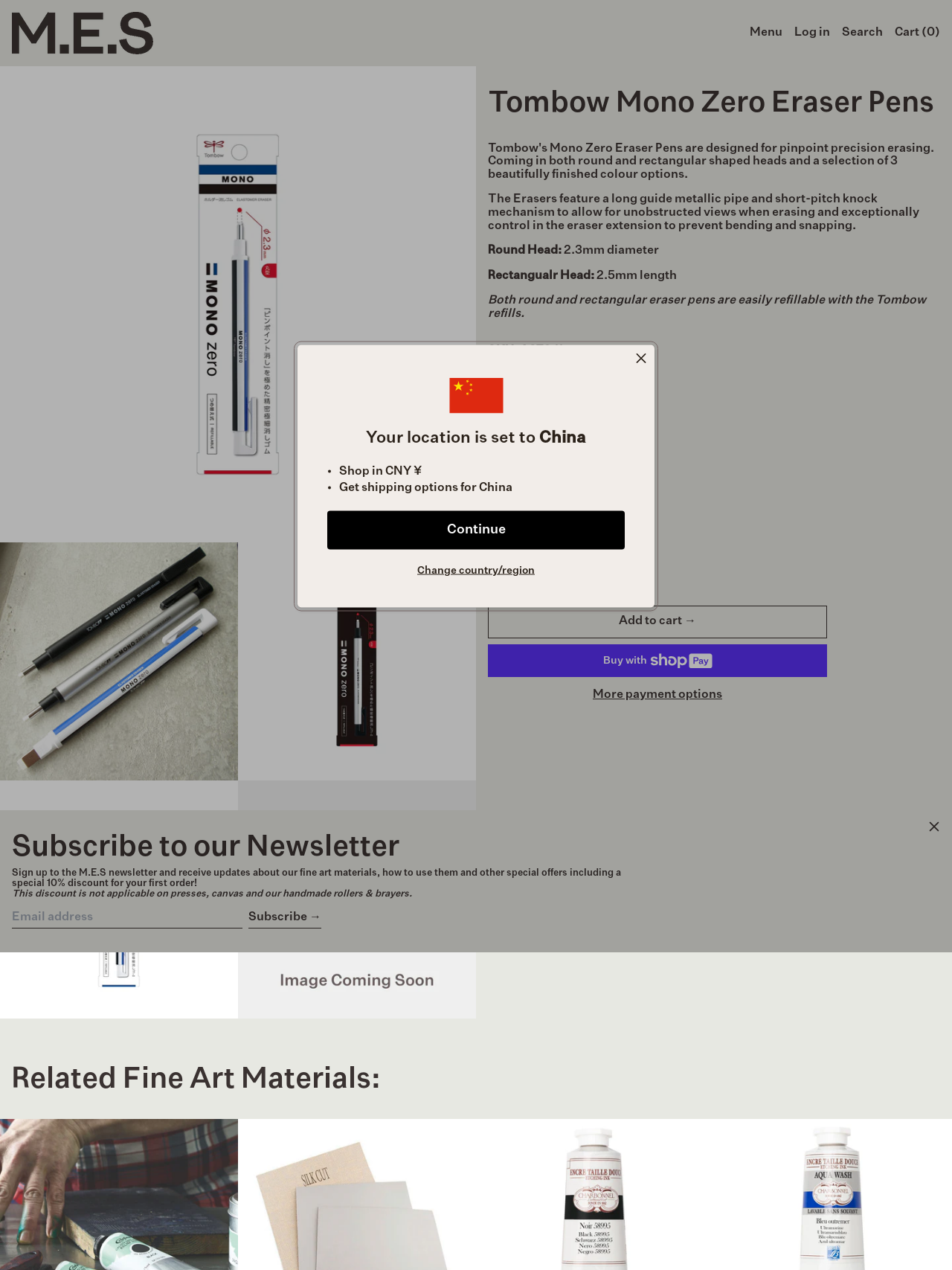Identify the bounding box coordinates of the part that should be clicked to carry out this instruction: "Add the Tombow Mono Zero Eraser Pens to cart".

[0.512, 0.477, 0.869, 0.503]